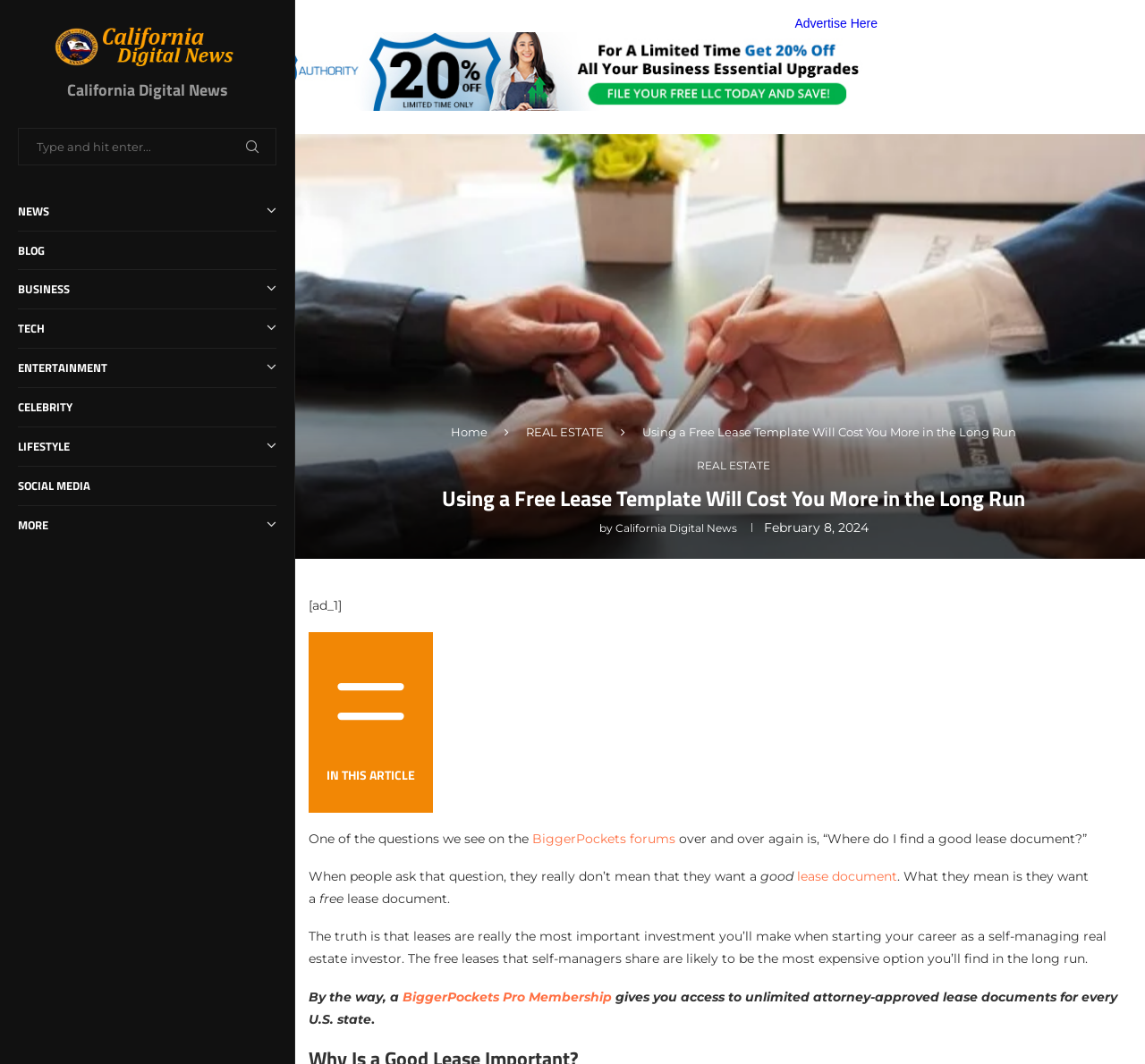Please determine the bounding box coordinates of the clickable area required to carry out the following instruction: "Check the date of the article". The coordinates must be four float numbers between 0 and 1, represented as [left, top, right, bottom].

[0.667, 0.488, 0.758, 0.503]